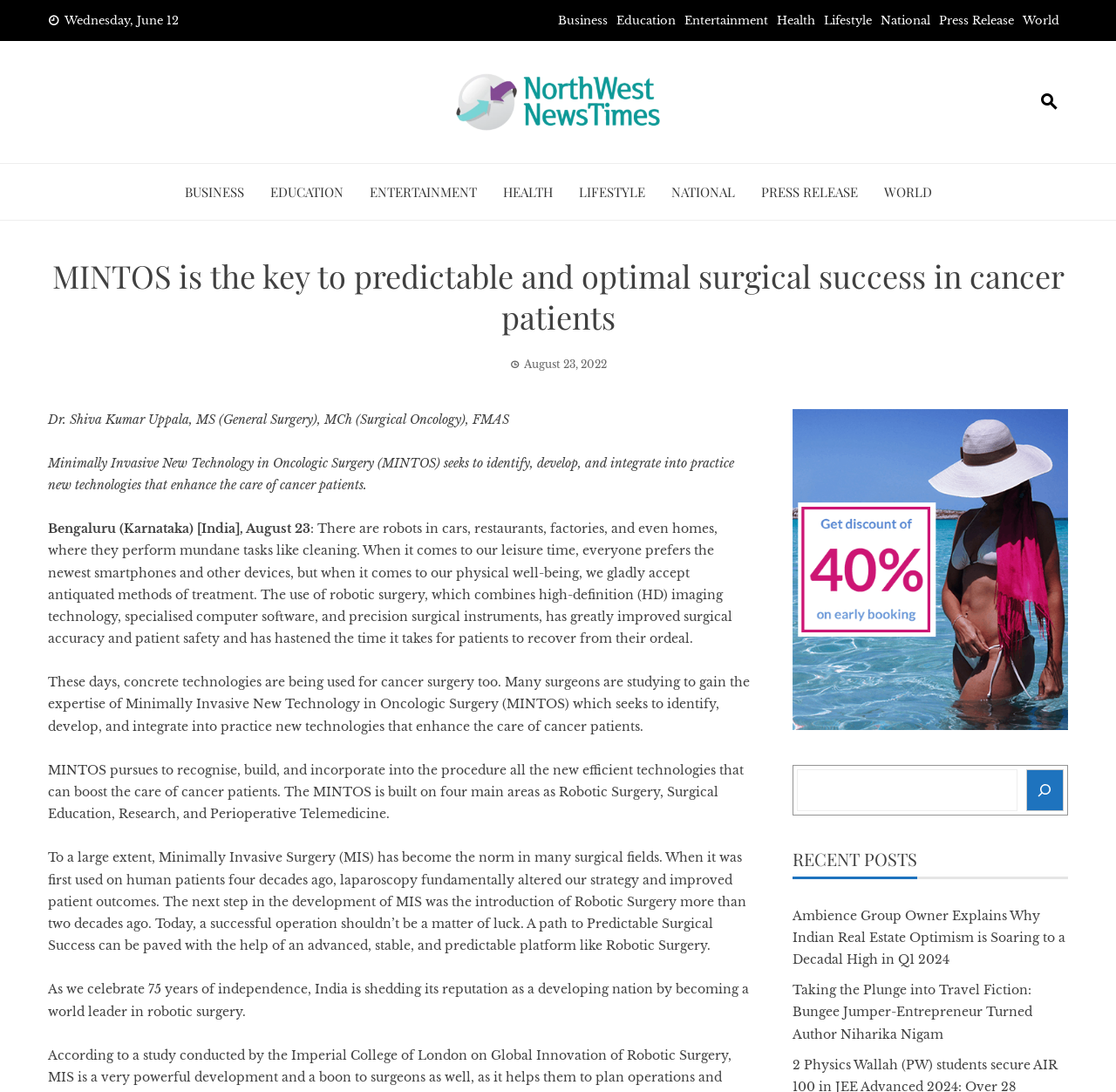Please identify the bounding box coordinates of the area that needs to be clicked to follow this instruction: "Search for a topic".

[0.714, 0.705, 0.911, 0.742]